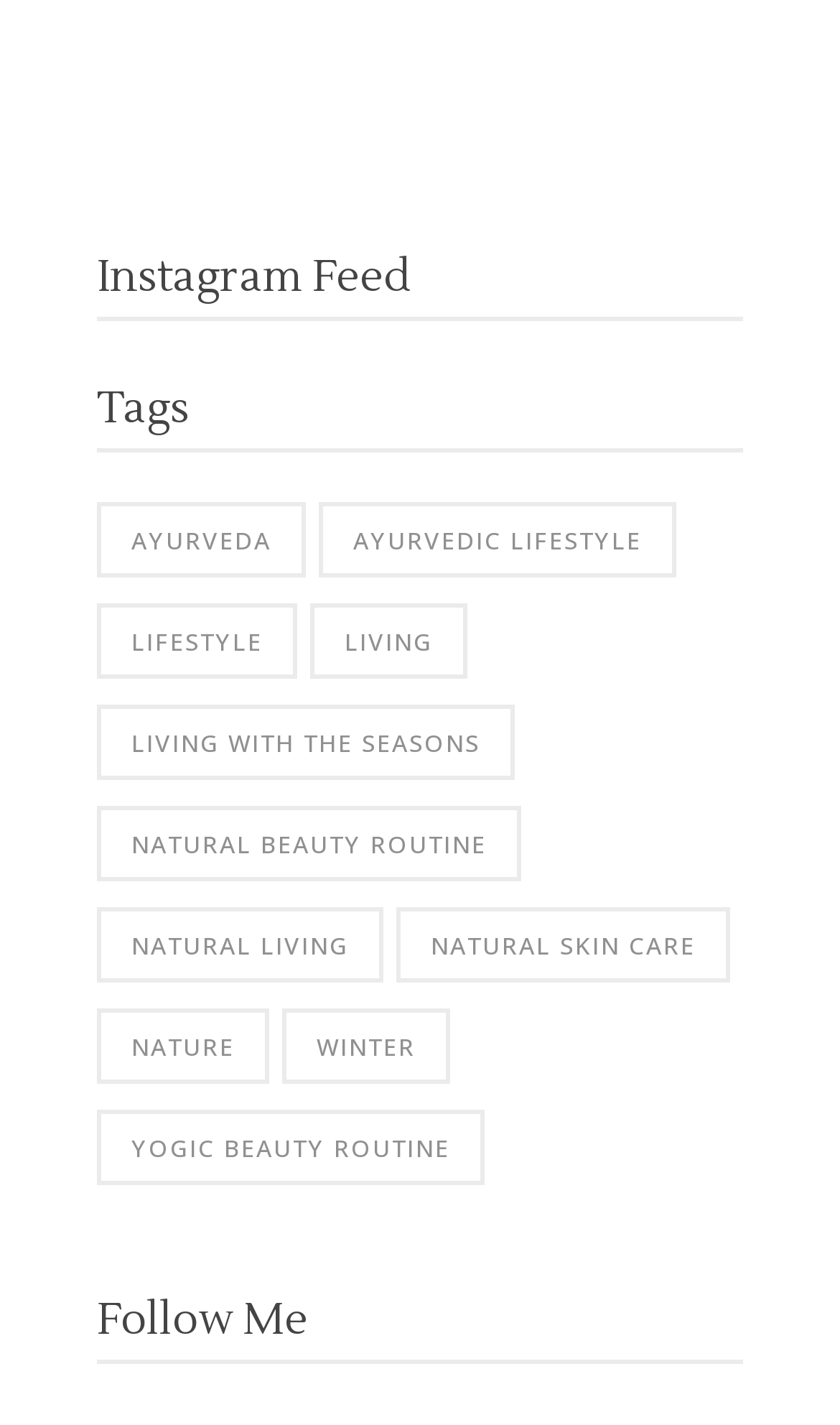Find the UI element described as: "SMB Mobile" and predict its bounding box coordinates. Ensure the coordinates are four float numbers between 0 and 1, [left, top, right, bottom].

None